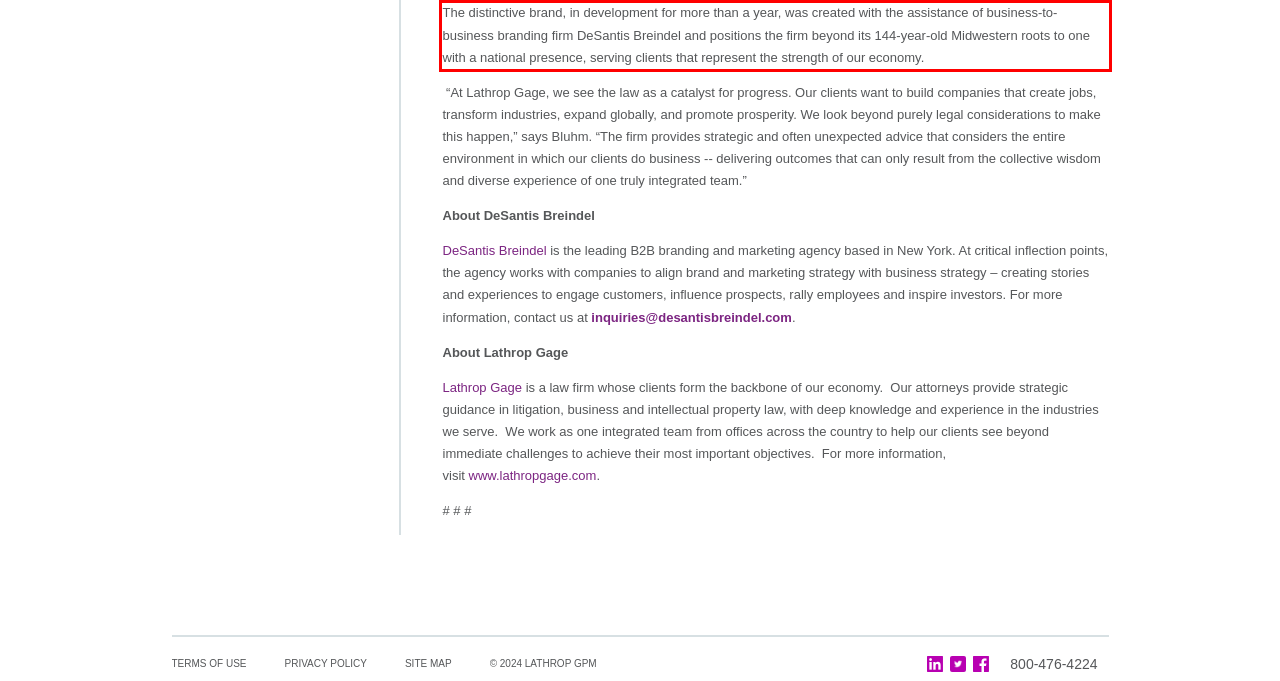Using OCR, extract the text content found within the red bounding box in the given webpage screenshot.

The distinctive brand, in development for more than a year, was created with the assistance of business-to-business branding firm DeSantis Breindel and positions the firm beyond its 144-year-old Midwestern roots to one with a national presence, serving clients that represent the strength of our economy.